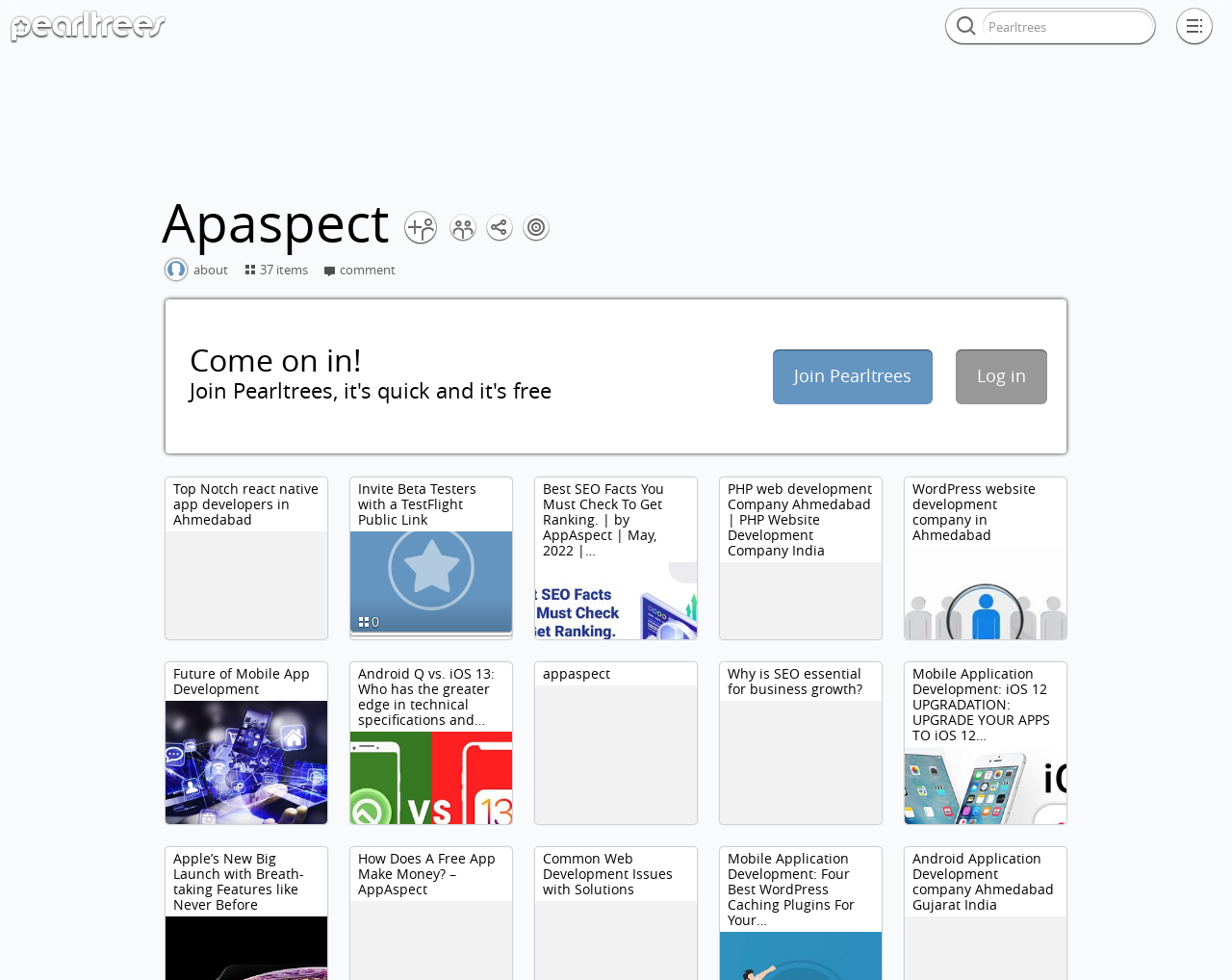Illustrate the webpage thoroughly, mentioning all important details.

The webpage appears to be a blog or article listing page, with a focus on technology and innovation, particularly in the field of smartphones and mobile app development. 

At the top of the page, there is a section with three static text elements: "Related", "Join Pearltrees", and "Organize everything with Pearltrees!". Below this section, there are three columns of static text elements, each containing a list of article titles or keywords. The left column has titles such as "2024 歐盟經濟議題", "“Dune” Frank Herbert", and "Voices of Dissent – Israel /…". The middle column has titles like "Cultura Mulheres", "OO REDE / POLÍTICA", and "Science and technology". The right column has titles such as "Top Notch react native app developers in Ahmedabad", "Invite Beta Testers with a TestFlight Public Link", and "Best SEO Facts You Must Check To Get Ranking. | by AppAspect | May, 2022 |…".

In the middle of the page, there is a section with a static text element "about" and three other static text elements: "37", "items", and "comment". Below this section, there is a static text element "Come on in!" and two buttons: "Join Pearltrees" and "Log in".

The majority of the page is taken up by a list of article titles or keywords, with 15 static text elements in total. These titles cover a range of topics related to mobile app development, including iOS and Android development, SEO, and web development. Some examples of article titles include "Future of Mobile App Development", "Android Q vs. iOS 13: Who has the greater edge in technical specifications and…", and "Mobile Application Development: iOS 12 UPGRADATION: UPGRADE YOUR APPS TO iOS 12…".

At the bottom of the page, there is a textbox and a button, but their purposes are not clear from the provided information.